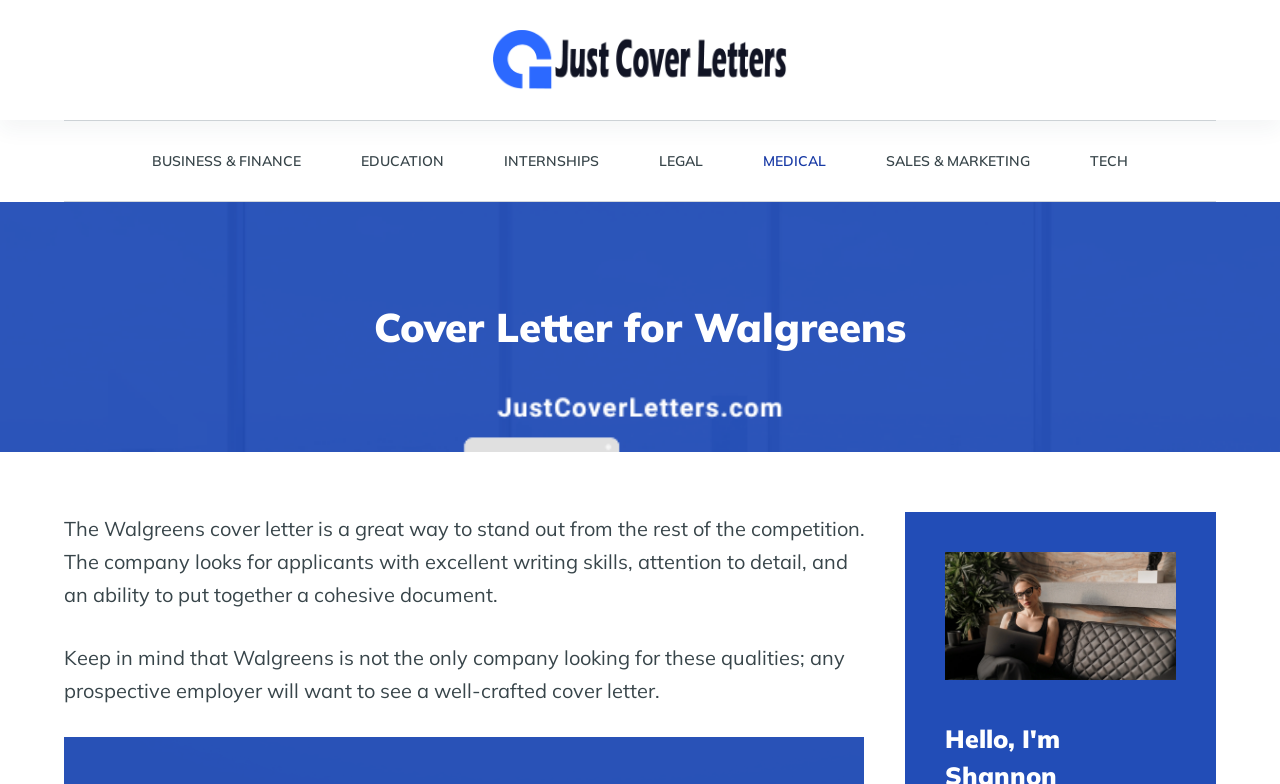Based on the element description, predict the bounding box coordinates (top-left x, top-left y, bottom-right x, bottom-right y) for the UI element in the screenshot: Business & Finance

[0.095, 0.154, 0.259, 0.256]